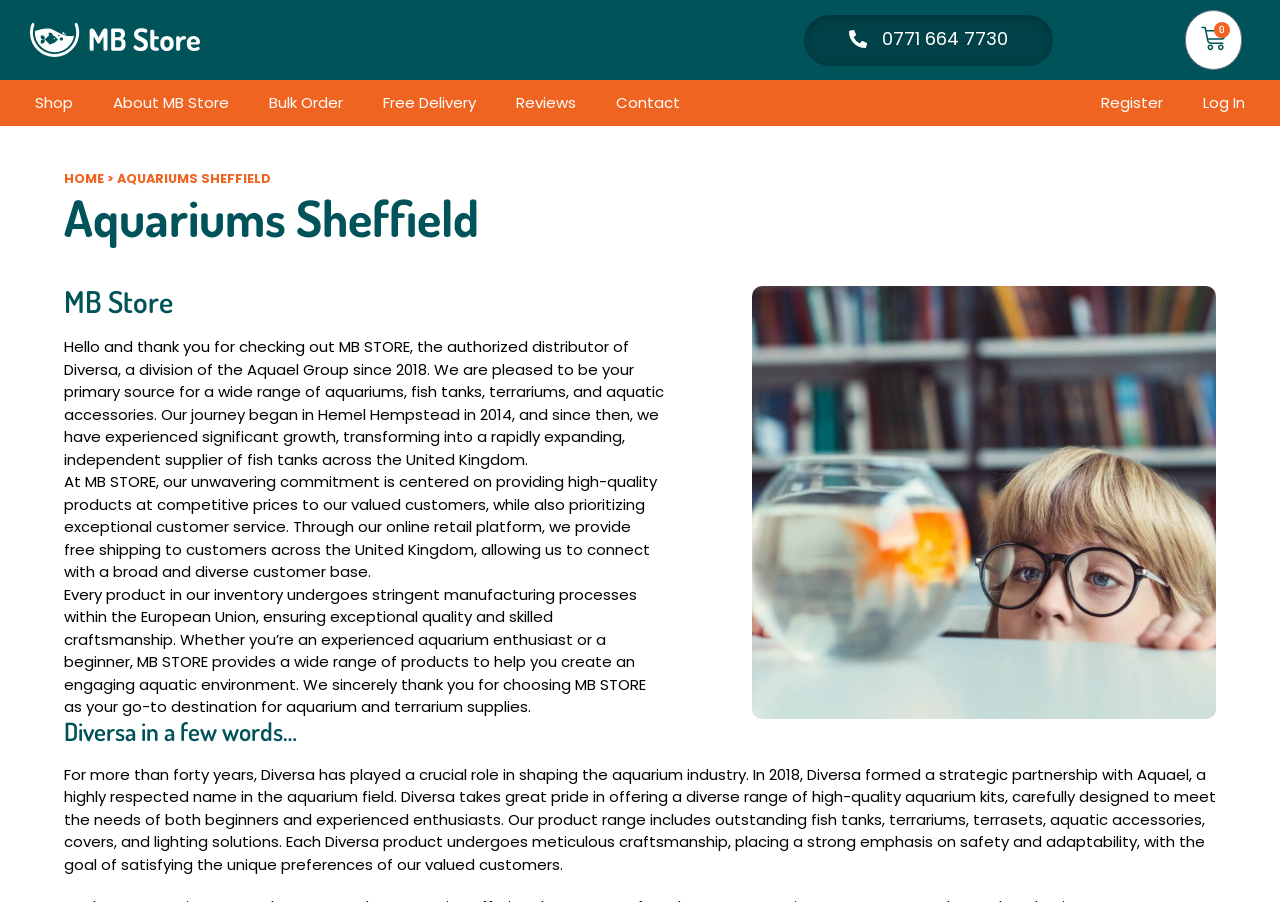Articulate a complete and detailed caption of the webpage elements.

The webpage is an e-commerce platform for MB STORE, an exclusive distributor of Diversa aquariums and aquatic accessories. At the top left corner, there is a white logo of MB Store, accompanied by a phone number "0771 664 7730" on the right side. On the top right corner, there is a link to the shopping basket with an image of an empty basket.

Below the logo, there is a navigation menu with links to "Shop", "About MB Store", "Bulk Order", "Free Delivery", "Reviews", and "Contact". On the right side of the navigation menu, there are links to "Register" and "Log In".

The main content of the webpage is divided into sections. The first section has a heading "Aquariums Sheffield" and a subheading "MB Store". Below the headings, there is a brief introduction to MB STORE, describing its history, commitment to providing high-quality products, and exceptional customer service.

The next section has a heading "Diversa in a few words…" and provides a brief overview of Diversa's history, product range, and commitment to quality and customer satisfaction. On the right side of this section, there is an image related to MB STORE.

Throughout the webpage, there are no prominent calls-to-action or promotional banners. The overall layout is focused on providing information about MB STORE and its products, with a clean and simple design.